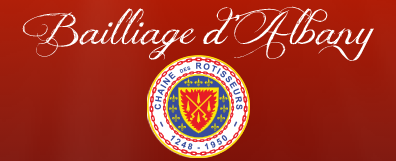What is the year range on the Chaine des Rotisseurs emblem?
Please interpret the details in the image and answer the question thoroughly.

According to the caption, the emblem of Chaine des Rotisseurs features a circle that includes the founding dates of the organization, which are 1248-1950. This information is explicitly mentioned in the caption.